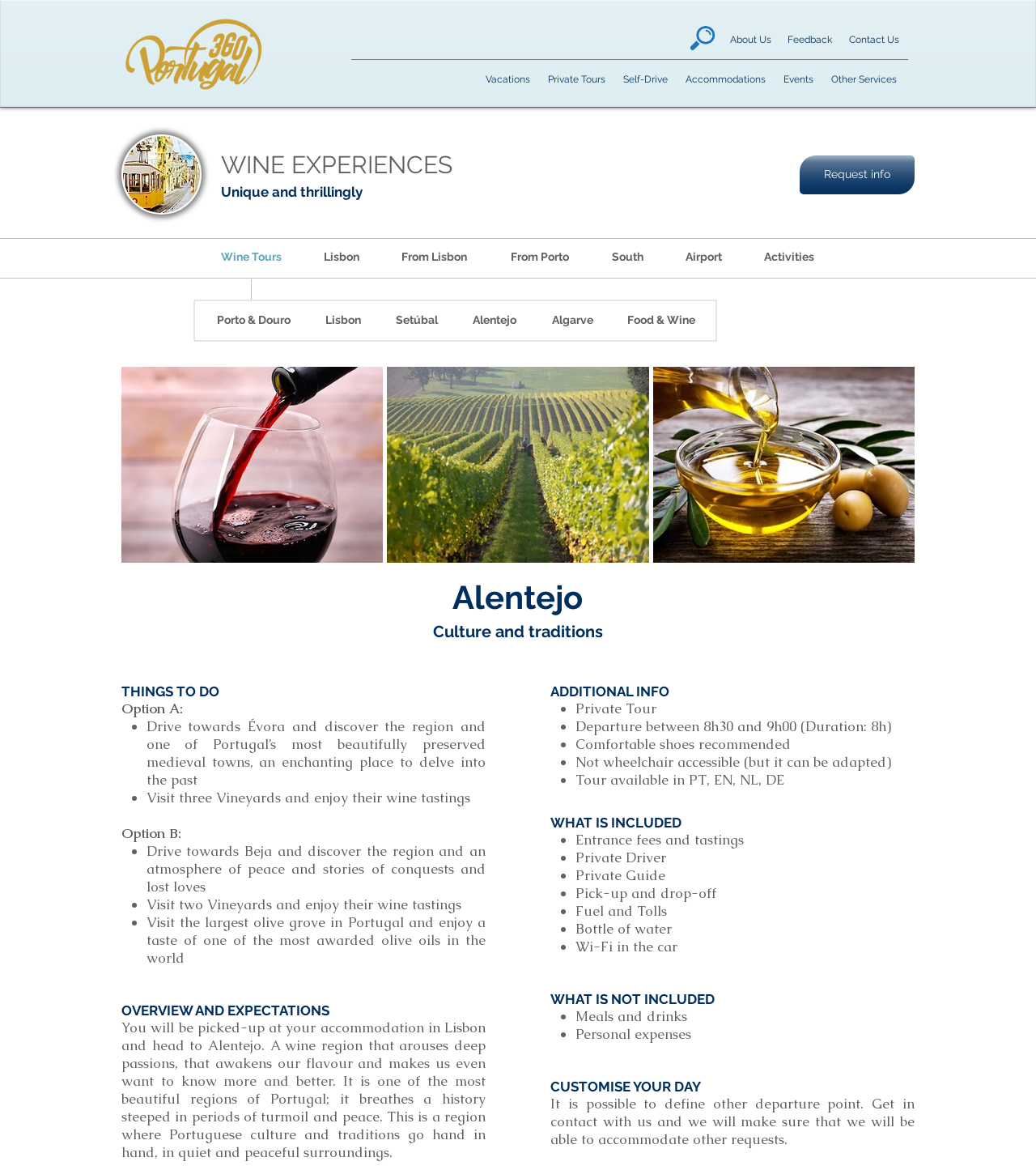Detail the various sections and features present on the webpage.

The webpage is about a travel company that offers wine experiences and tours in the Alentejo region of Portugal. At the top of the page, there is a logo of Pt360 and a navigation menu with links to "About Us", "Feedback", "Contact Us", and a search icon. Below the navigation menu, there is a section with links to different types of vacations, including "Vacations", "Private Tours", "Self-Drive", "Accommodations", "Events", and "Other Services".

The main content of the page is divided into several sections. The first section is titled "WINE EXPERIENCES" and features a heading that reads "Unique and thrillingly". Below this heading, there are links to different wine tours, including "Wine Tours", "Lisbon", "From Lisbon", "From Porto", "South", "Airport", and "Activities".

The next section is titled "Culture and traditions" and features a heading with the same title. This section describes the cultural and traditional aspects of the Alentejo region, including its history, wine production, and medieval towns.

The following section is titled "THINGS TO DO" and features a list of options, including driving towards Évora and discovering the region, visiting three vineyards and enjoying wine tastings, and visiting the largest olive grove in Portugal.

The next section is titled "OVERVIEW AND EXPECTATIONS" and provides an overview of the tour, including the pickup location, duration, and what to expect during the tour.

The following section is titled "ADDITIONAL INFO" and provides additional information about the tour, including the type of tour, departure time, recommended clothing, and language options.

The next section is titled "WHAT IS INCLUDED" and lists the items that are included in the tour, such as entrance fees, tastings, private driver, private guide, pick-up and drop-off, fuel and tolls, bottle of water, and Wi-Fi in the car.

The final section is titled "WHAT IS NOT INCLUDED" and lists the items that are not included in the tour, such as meals and drinks, and personal expenses.

Throughout the page, there are several images, including a logo of Pt360, an image of a private tour, and an image of a wine tasting. The page also features several headings, links, and buttons, including a "Request info" button.